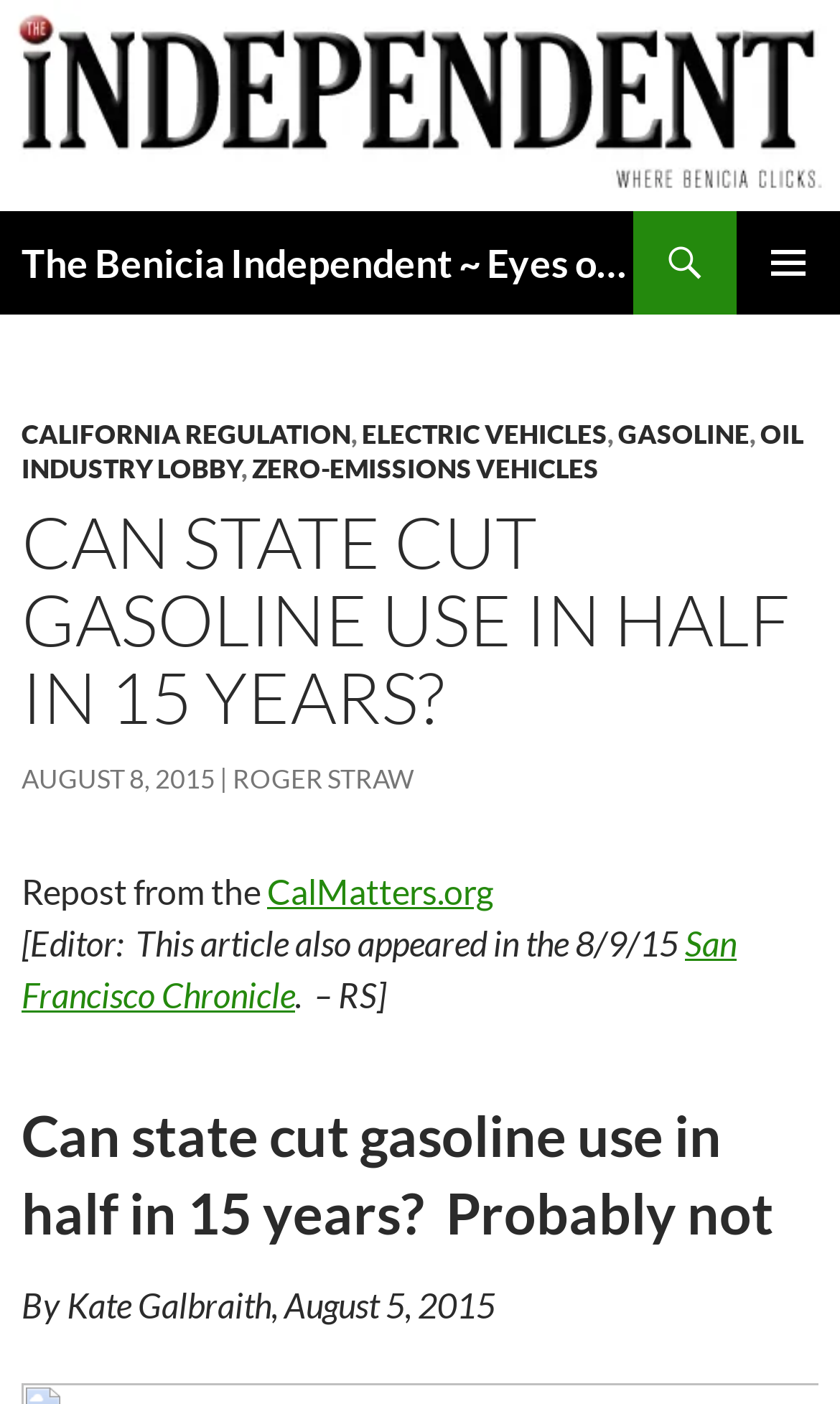What is the name of the website?
Provide a well-explained and detailed answer to the question.

I determined the answer by looking at the top-most link element with the text 'The Benicia Independent ~ Eyes on the Environment / Benicia news & views' which is likely to be the website's name.